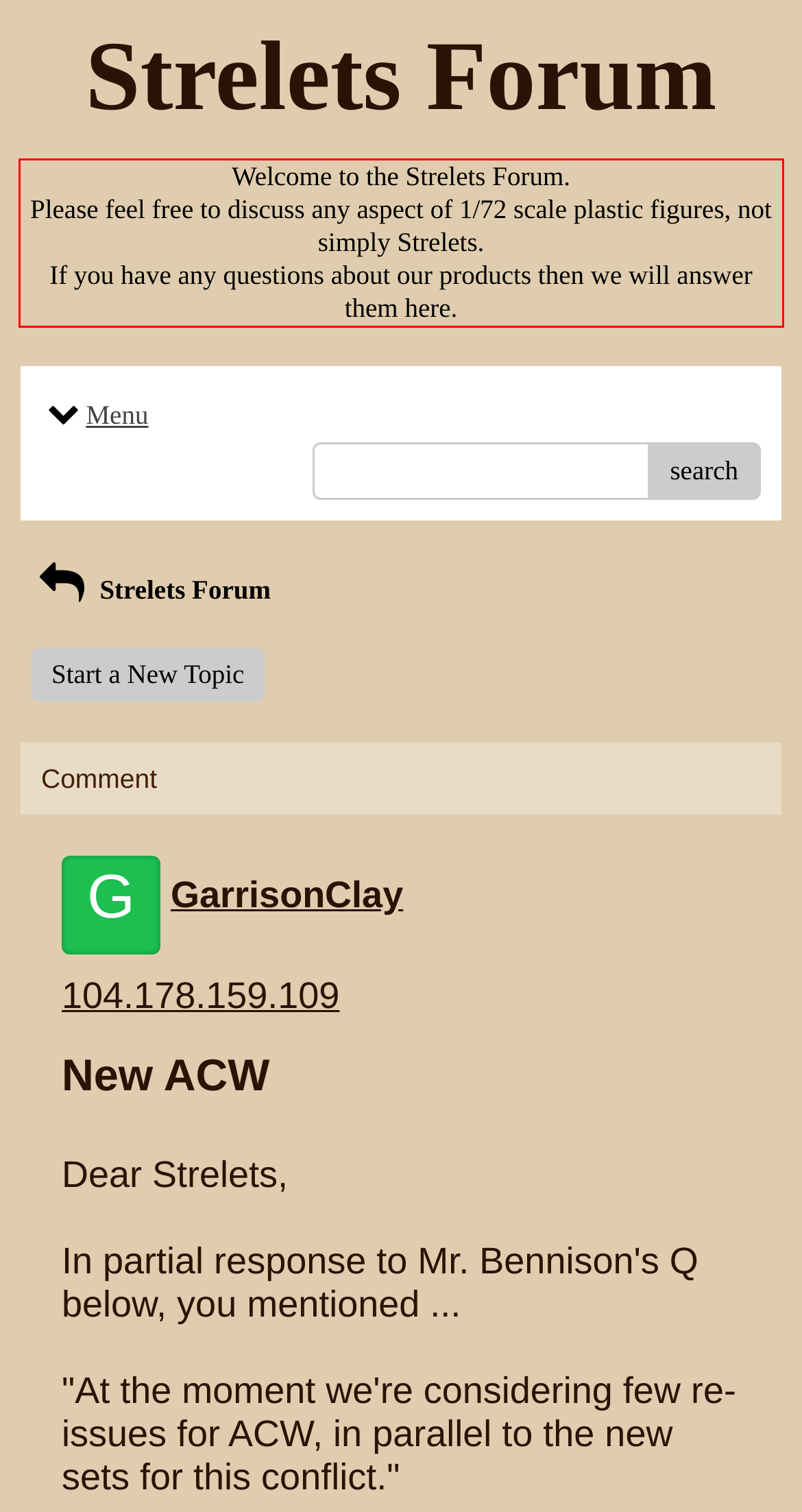Given a screenshot of a webpage, identify the red bounding box and perform OCR to recognize the text within that box.

Welcome to the Strelets Forum. Please feel free to discuss any aspect of 1/72 scale plastic figures, not simply Strelets. If you have any questions about our products then we will answer them here.